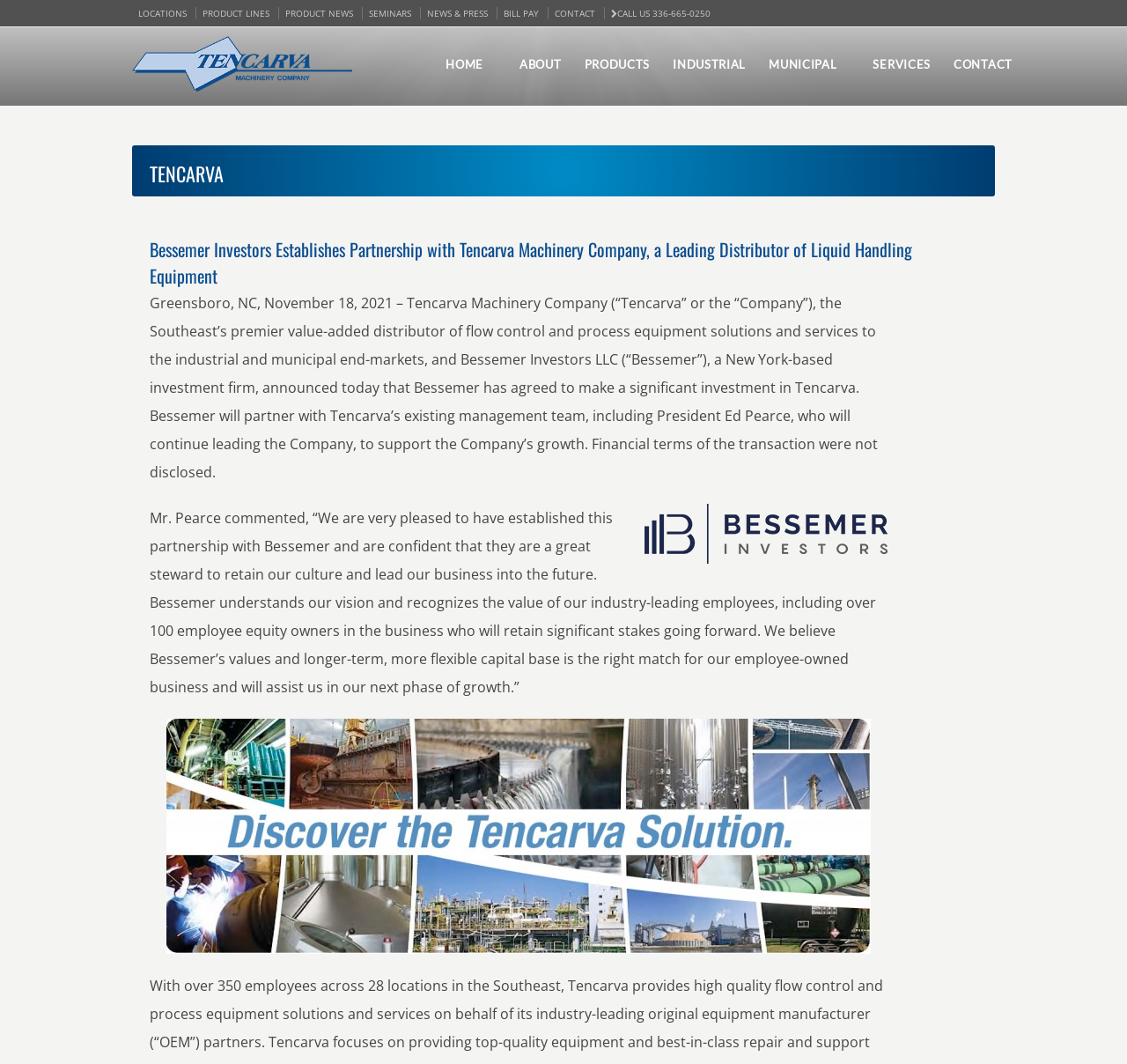Identify the bounding box coordinates for the element that needs to be clicked to fulfill this instruction: "Click on HOME". Provide the coordinates in the format of four float numbers between 0 and 1: [left, top, right, bottom].

[0.396, 0.052, 0.429, 0.069]